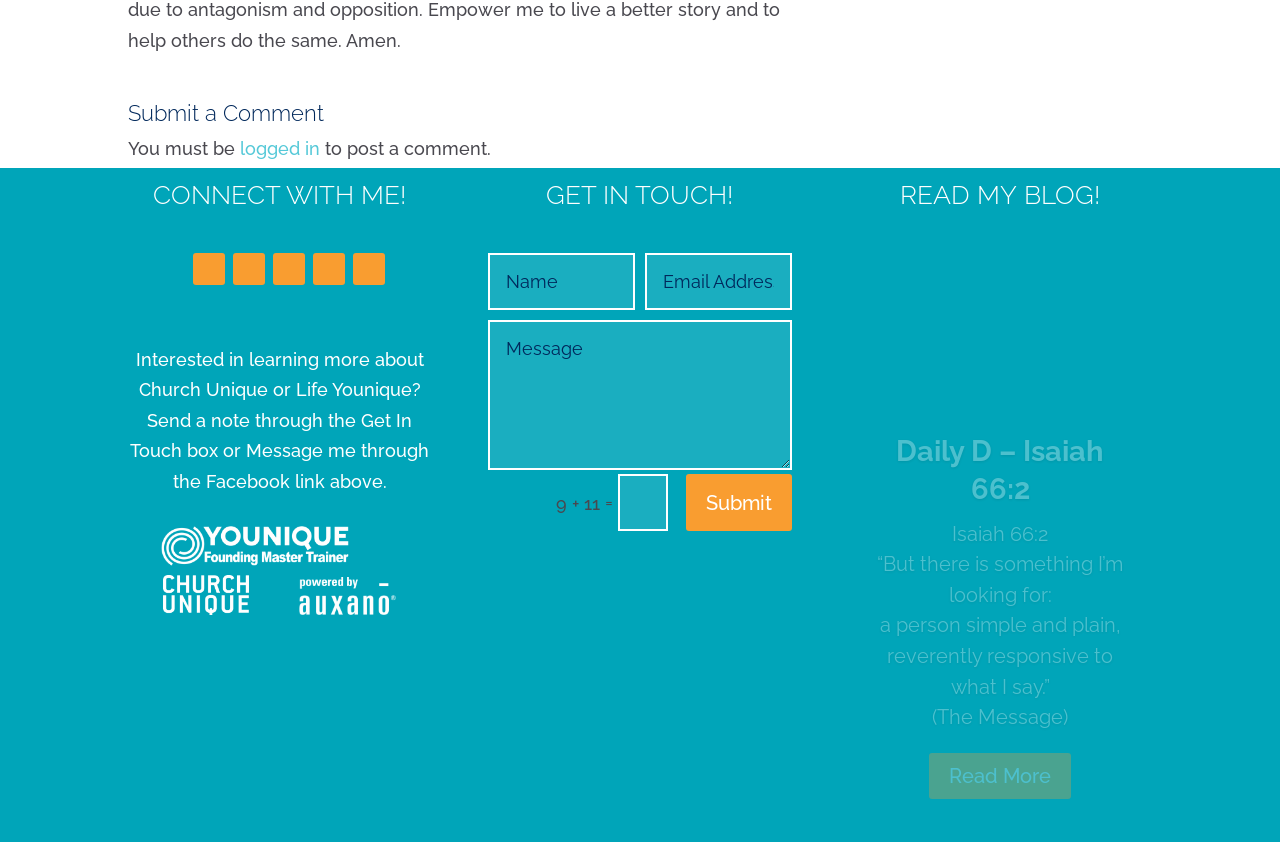Find and indicate the bounding box coordinates of the region you should select to follow the given instruction: "Get in touch through Facebook".

[0.151, 0.301, 0.176, 0.339]